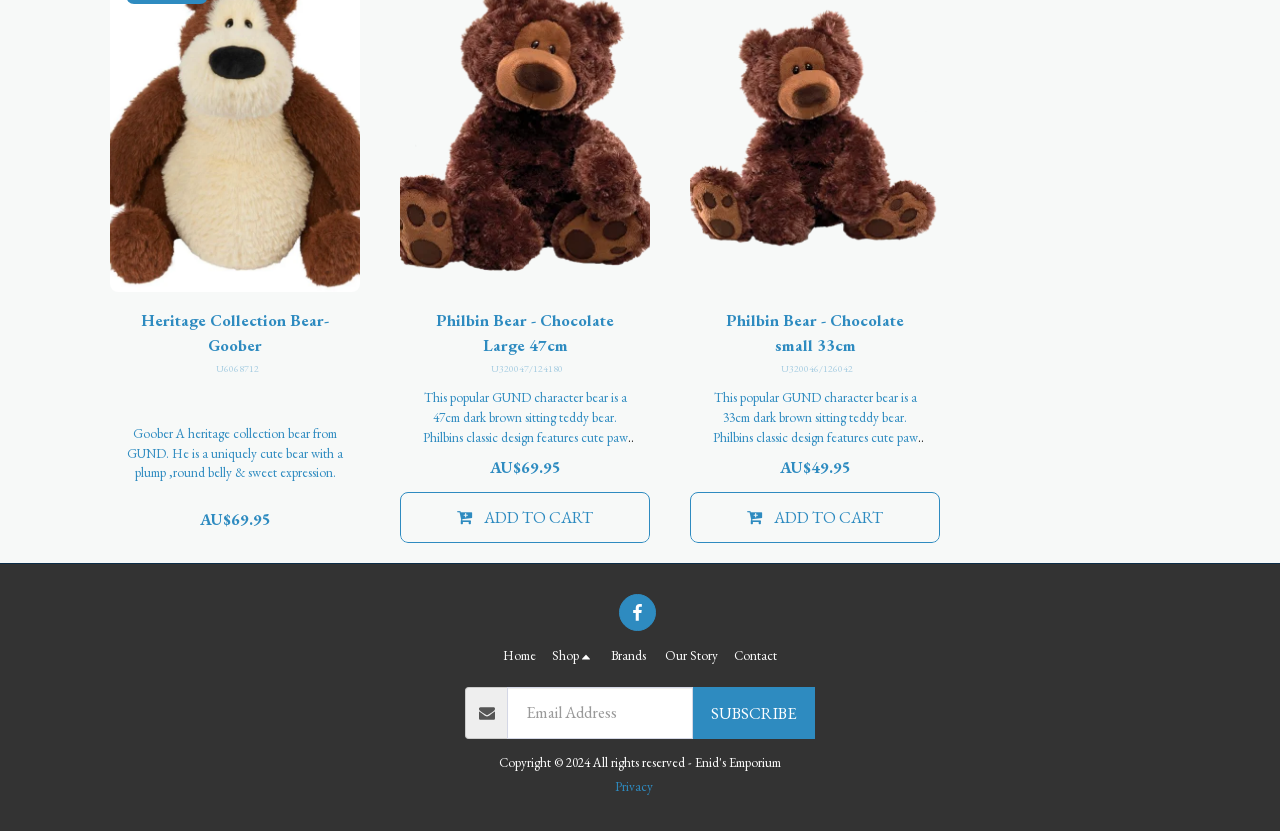Identify the bounding box coordinates for the UI element described as: "Heritage Collection Bear- Goober".

[0.098, 0.371, 0.269, 0.431]